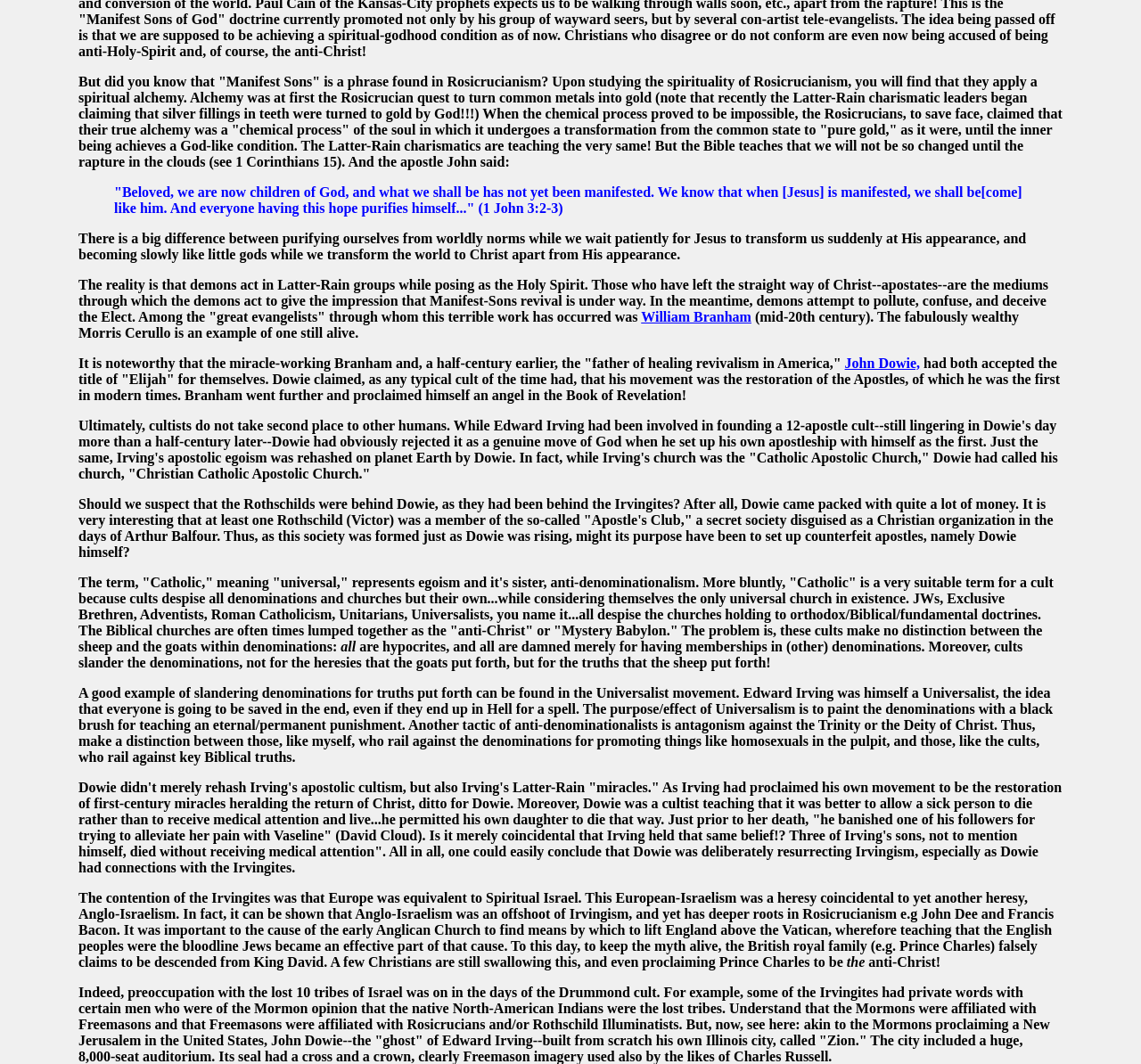Using the description: "John Dowie,", determine the UI element's bounding box coordinates. Ensure the coordinates are in the format of four float numbers between 0 and 1, i.e., [left, top, right, bottom].

[0.74, 0.334, 0.806, 0.348]